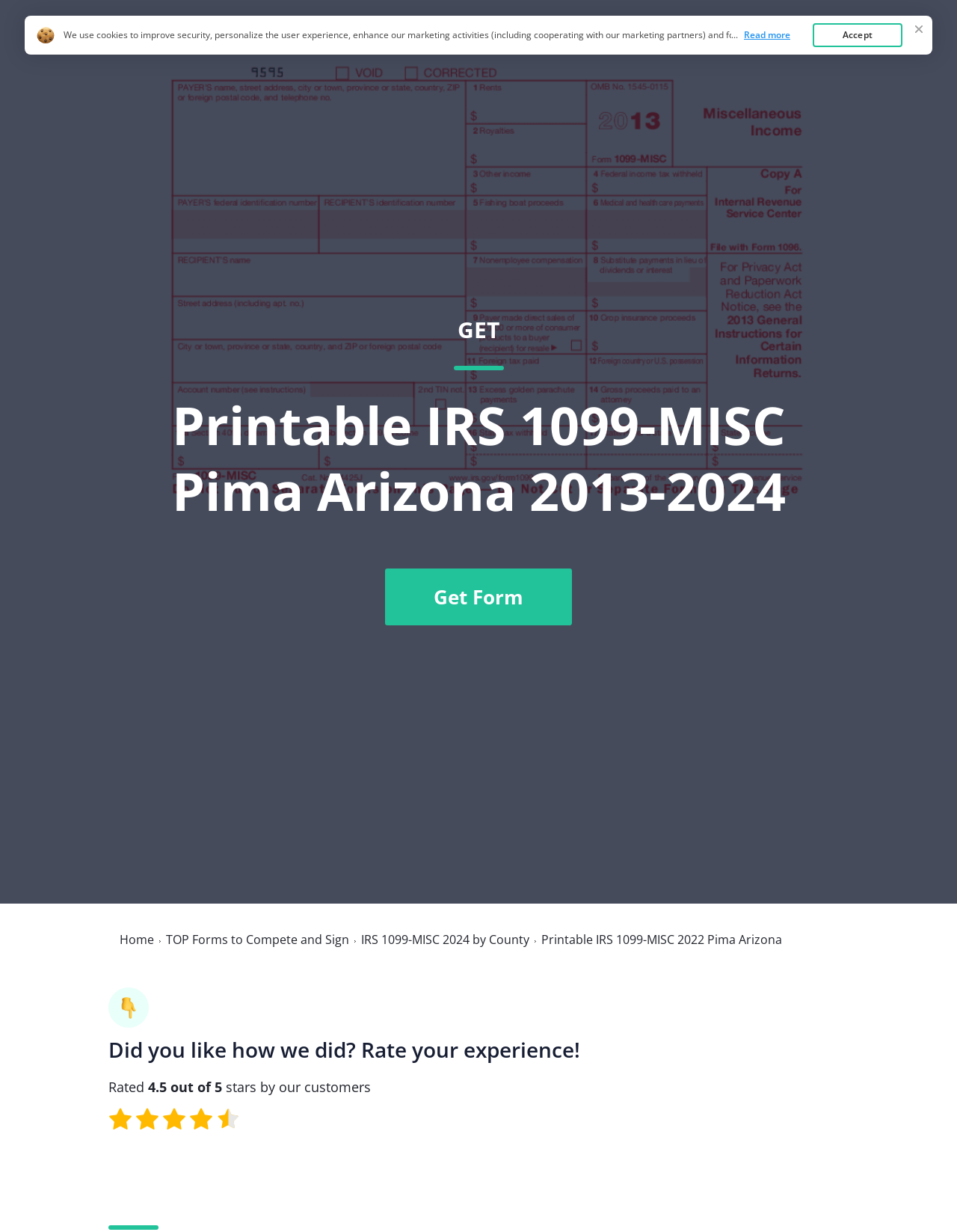What is the main purpose of this webpage?
Answer the question with a detailed and thorough explanation.

Based on the webpage content, it appears that the main purpose of this webpage is to provide a service for users to fill out the IRS 1099-MISC form, specifically for Pima Arizona, and modify the PDF form template to get a document required in their county.